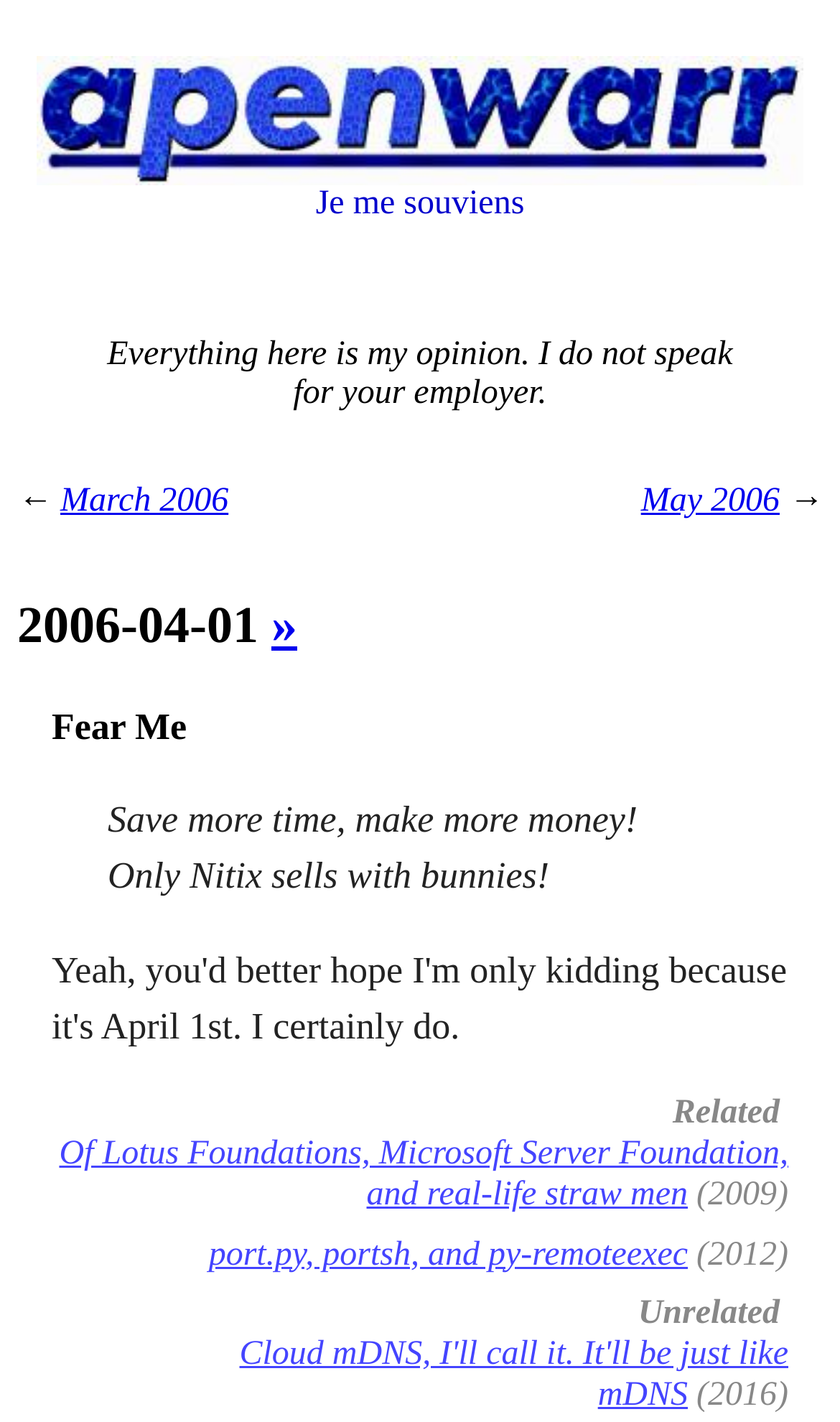Provide the bounding box for the UI element matching this description: "2006-04-01".

[0.021, 0.421, 0.323, 0.461]